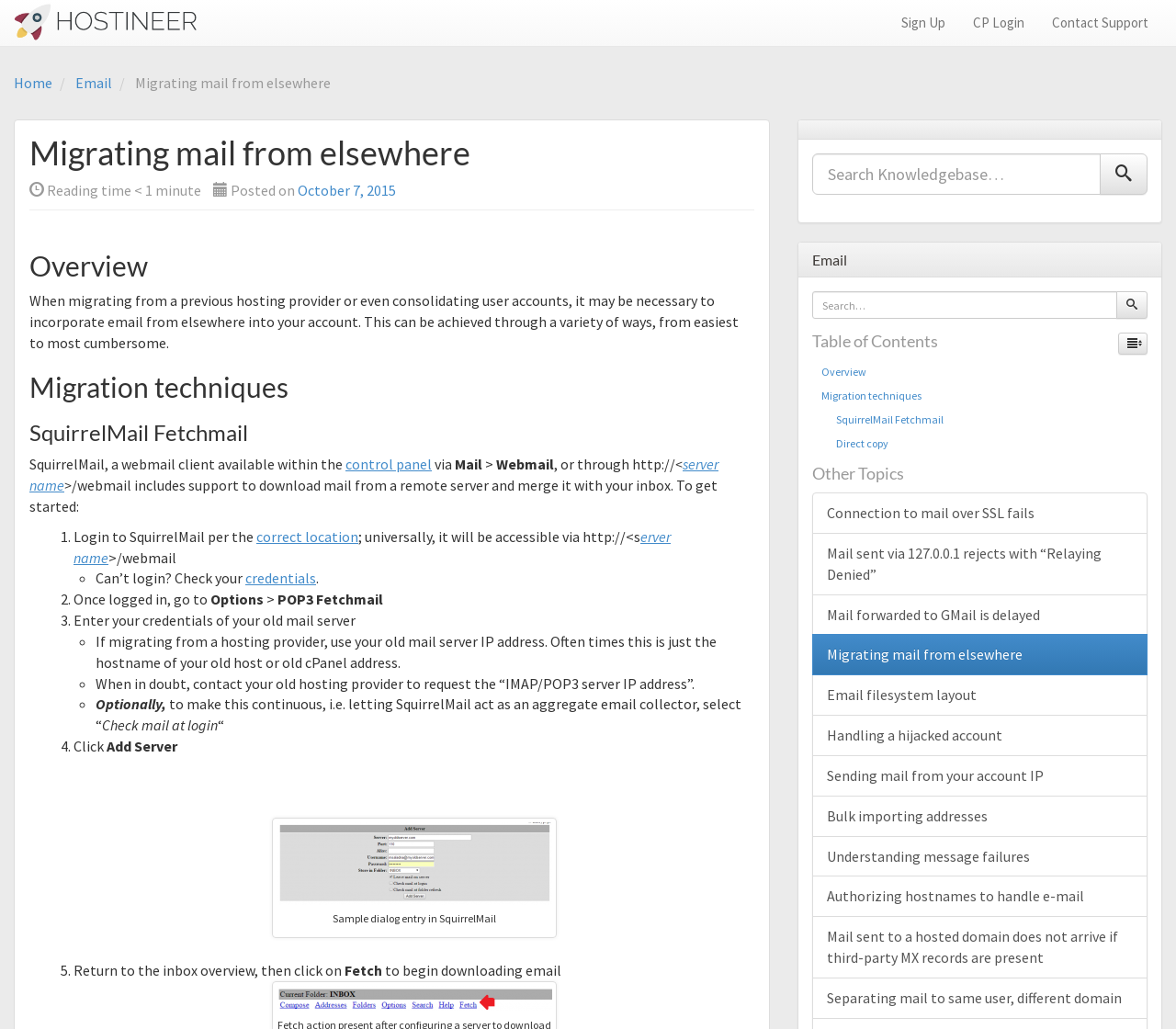Identify the bounding box coordinates of the clickable region required to complete the instruction: "Click Sign Up". The coordinates should be given as four float numbers within the range of 0 and 1, i.e., [left, top, right, bottom].

[0.755, 0.0, 0.816, 0.045]